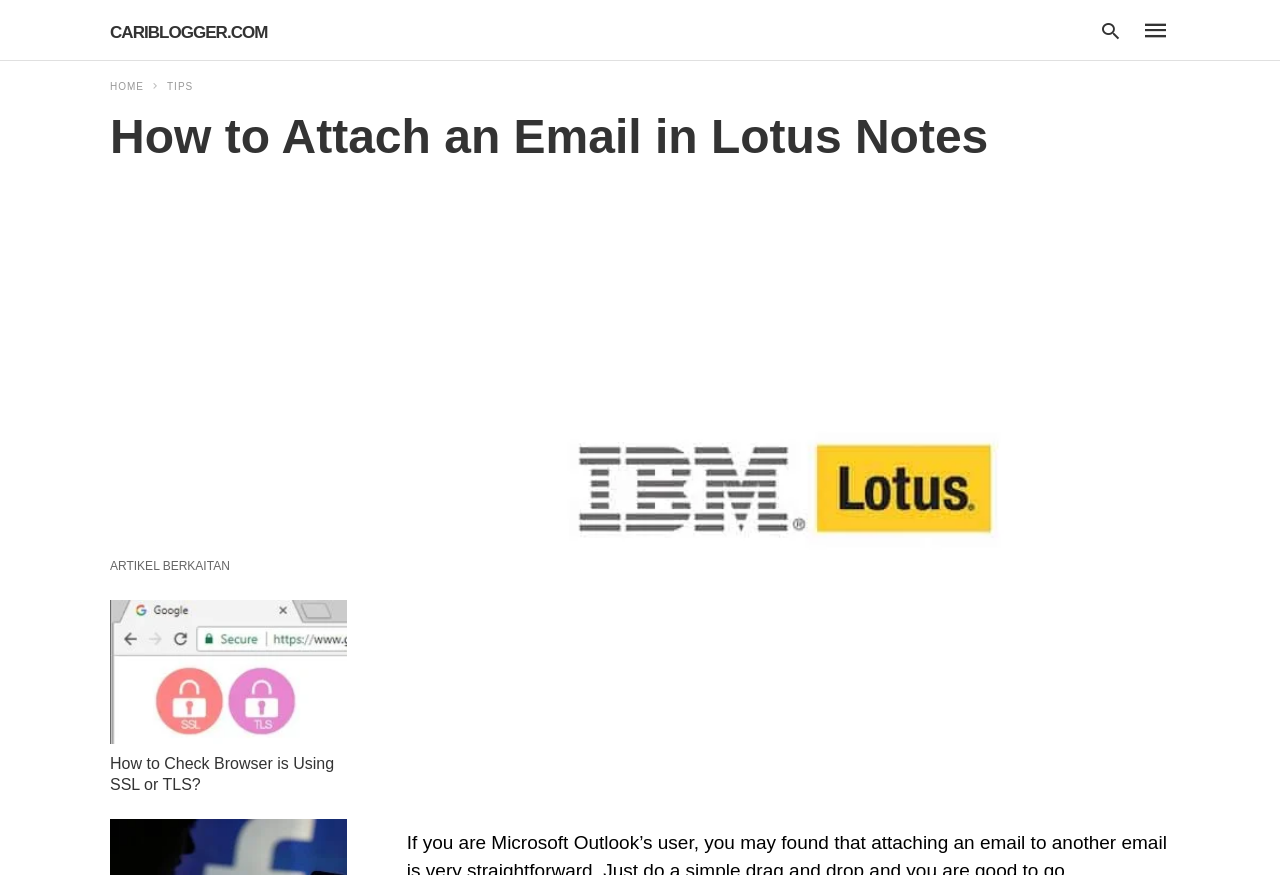Look at the image and give a detailed response to the following question: What is the format of the image on the webpage?

The image on the webpage is described as 'How to Attach an Email in Lotus Notes', which suggests that it is a screenshot related to the topic of the article. The image is likely a visual aid to help illustrate the steps mentioned in the article.